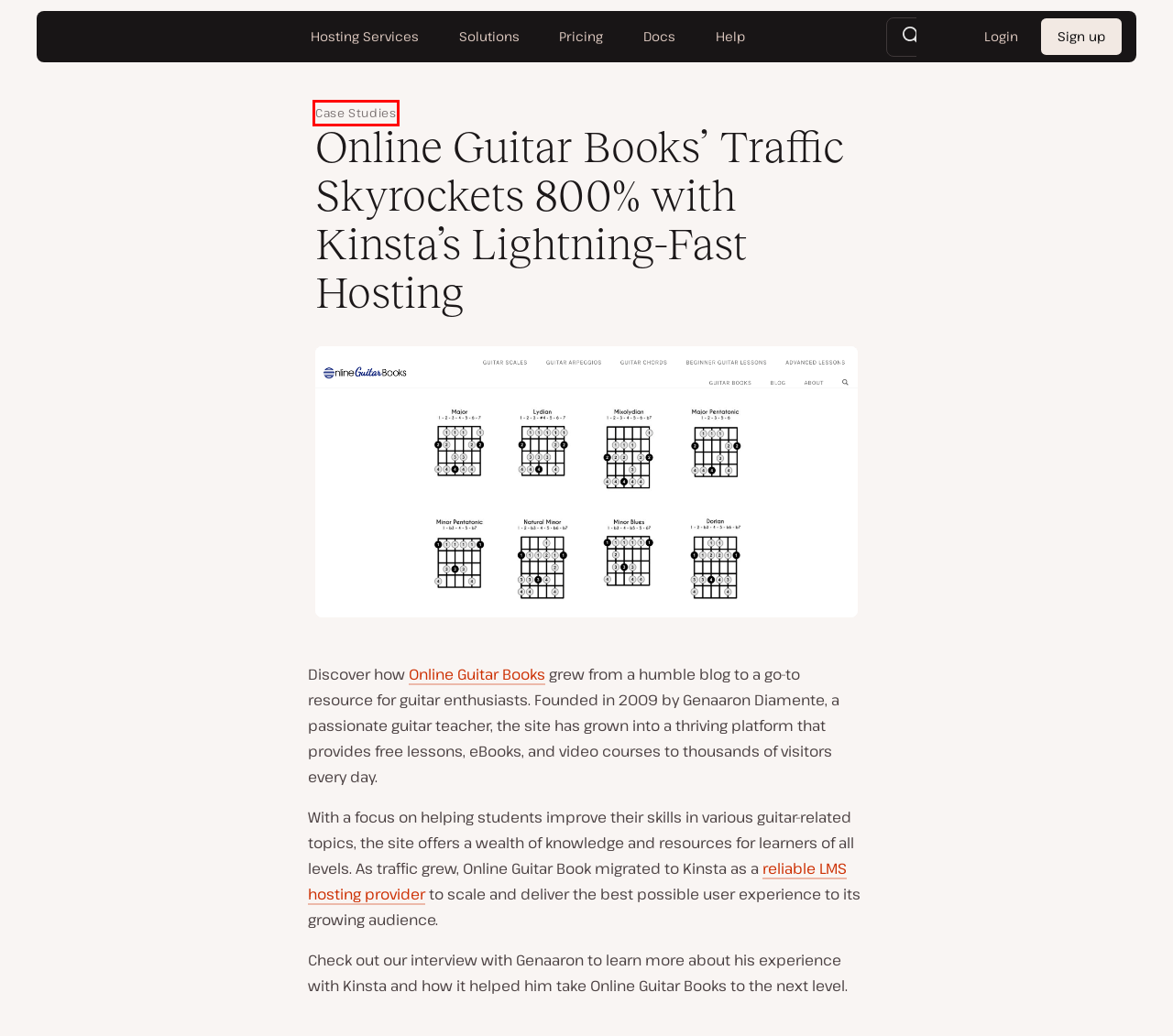A screenshot of a webpage is given with a red bounding box around a UI element. Choose the description that best matches the new webpage shown after clicking the element within the red bounding box. Here are the candidates:
A. MyKinsta
B. Partners - Kinsta®
C. Pricing - Kinsta®
D. Online Guitar Books - Books and Lessons by Genaaron Diamente
E. Case Studies - Kinsta®
F. Kinsta® - Fast, secure, feature-rich WordPress hosting
G. LMS Hosting For WordPress | Scalable, Secure & Fast
H. Docs - Kinsta®

E